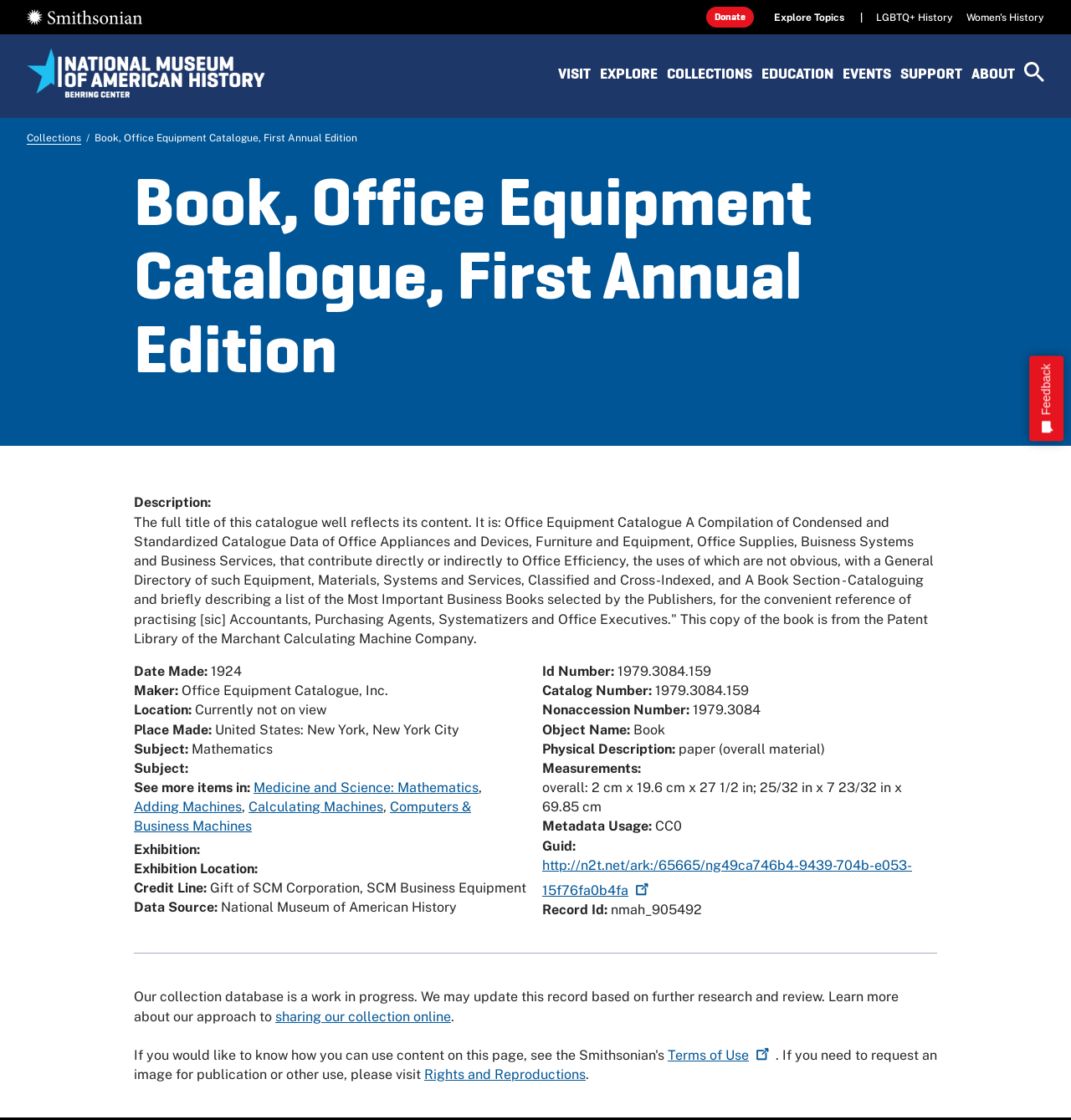What is the title of the catalogue? Please answer the question using a single word or phrase based on the image.

Office Equipment Catalogue